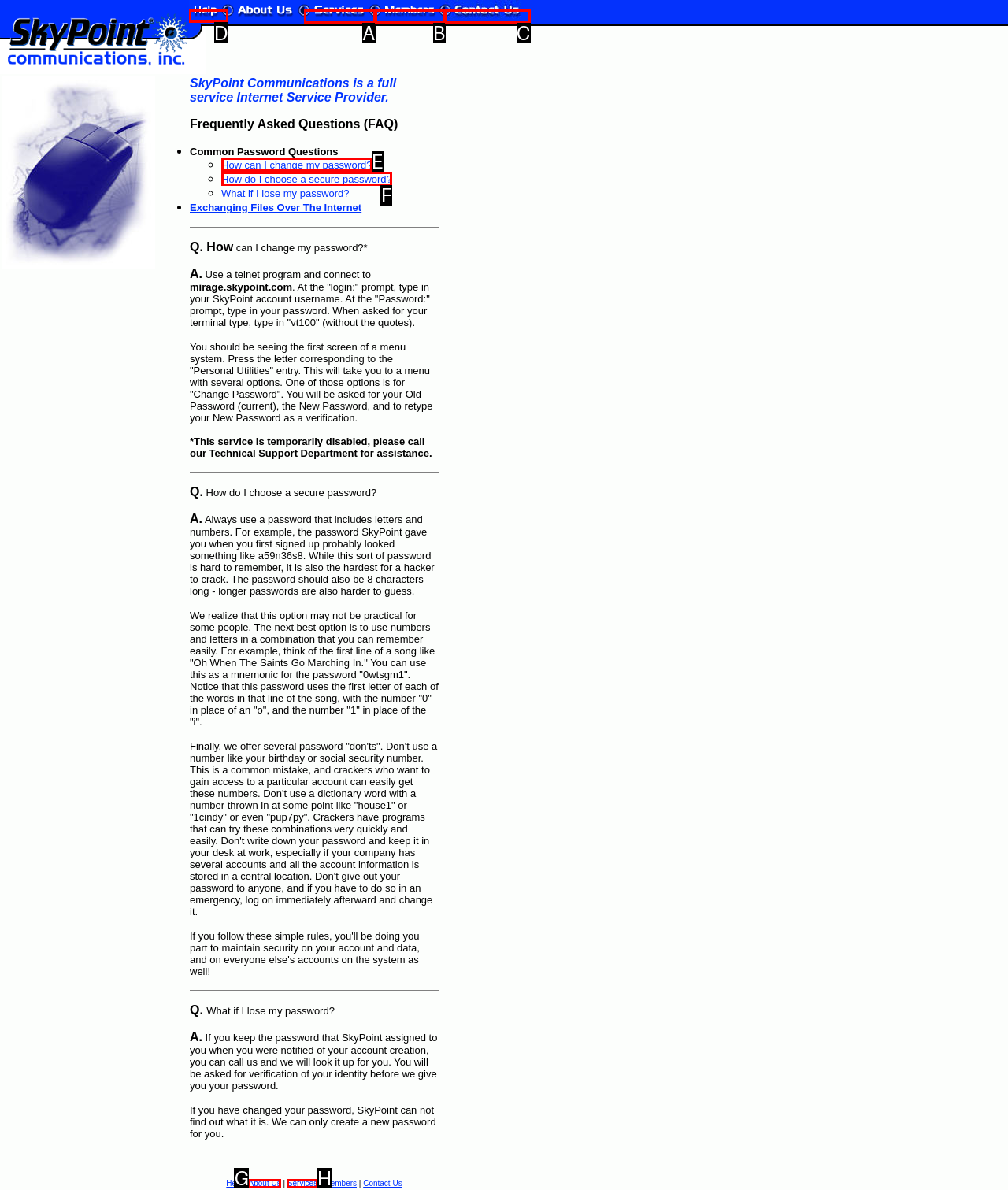Determine which HTML element should be clicked to carry out the following task: Click SkyPoint Help Respond with the letter of the appropriate option.

D